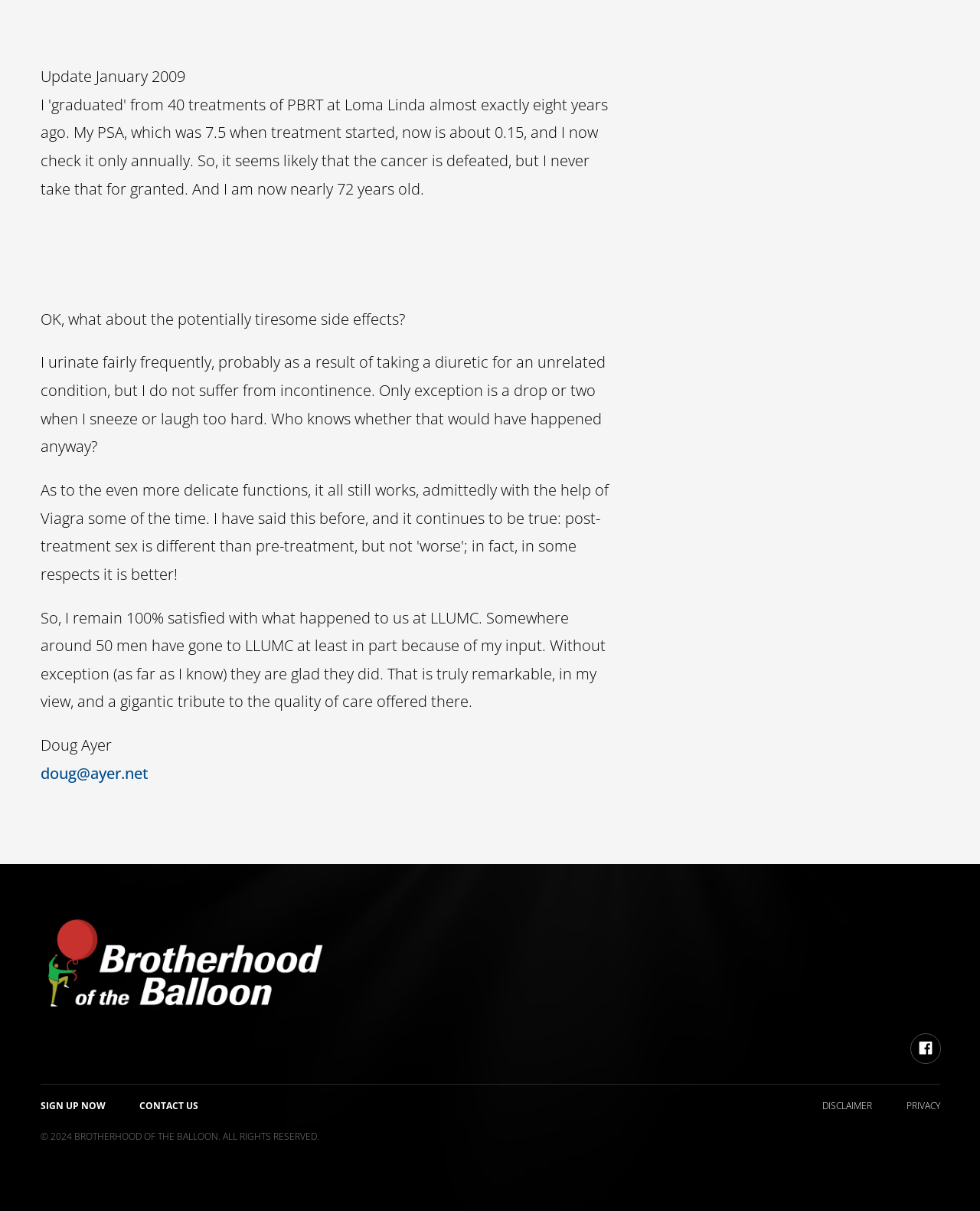Give a succinct answer to this question in a single word or phrase: 
What is the topic of the text?

Proton therapy